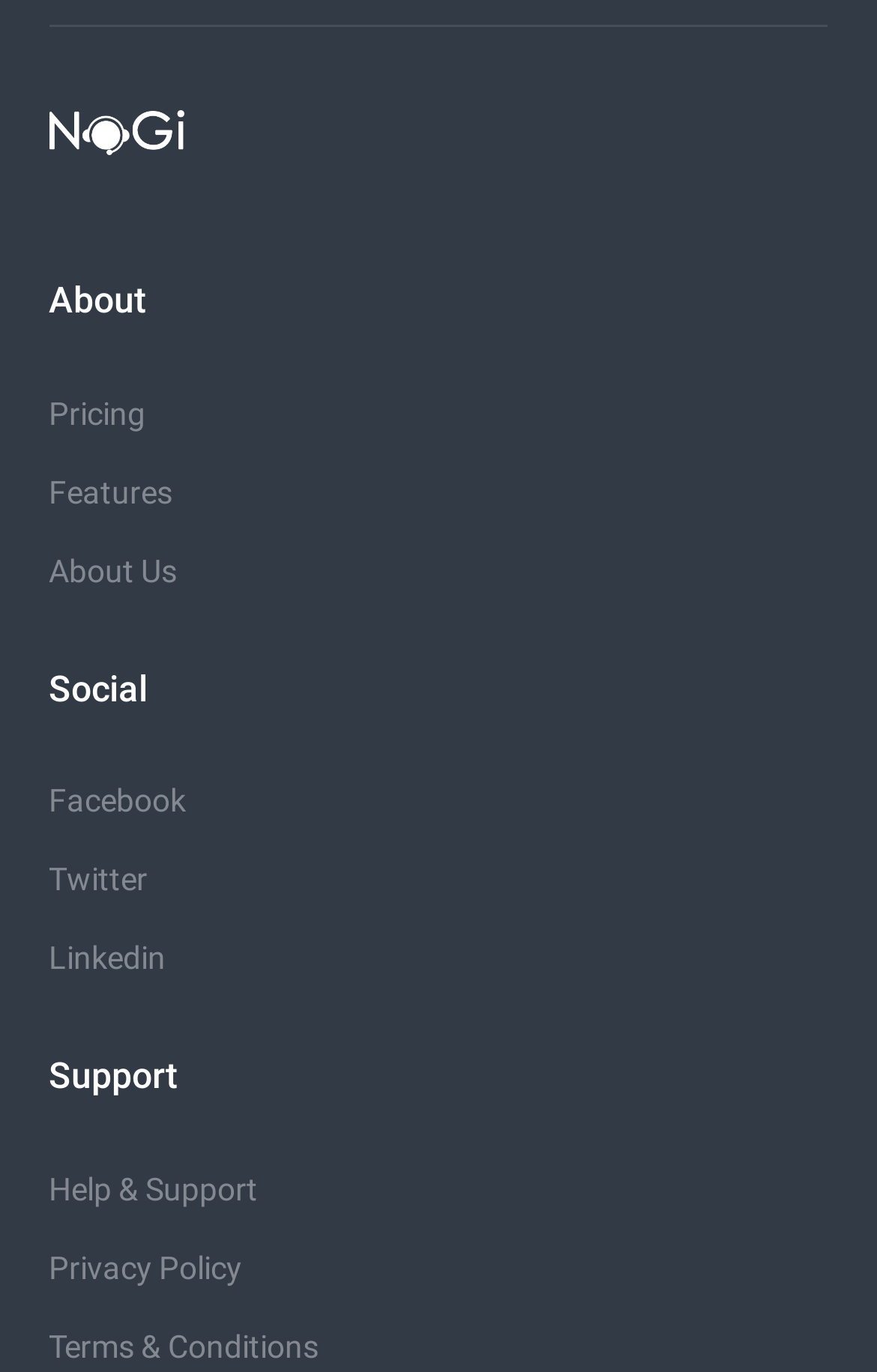Kindly determine the bounding box coordinates for the area that needs to be clicked to execute this instruction: "get help and support".

[0.056, 0.854, 0.294, 0.88]